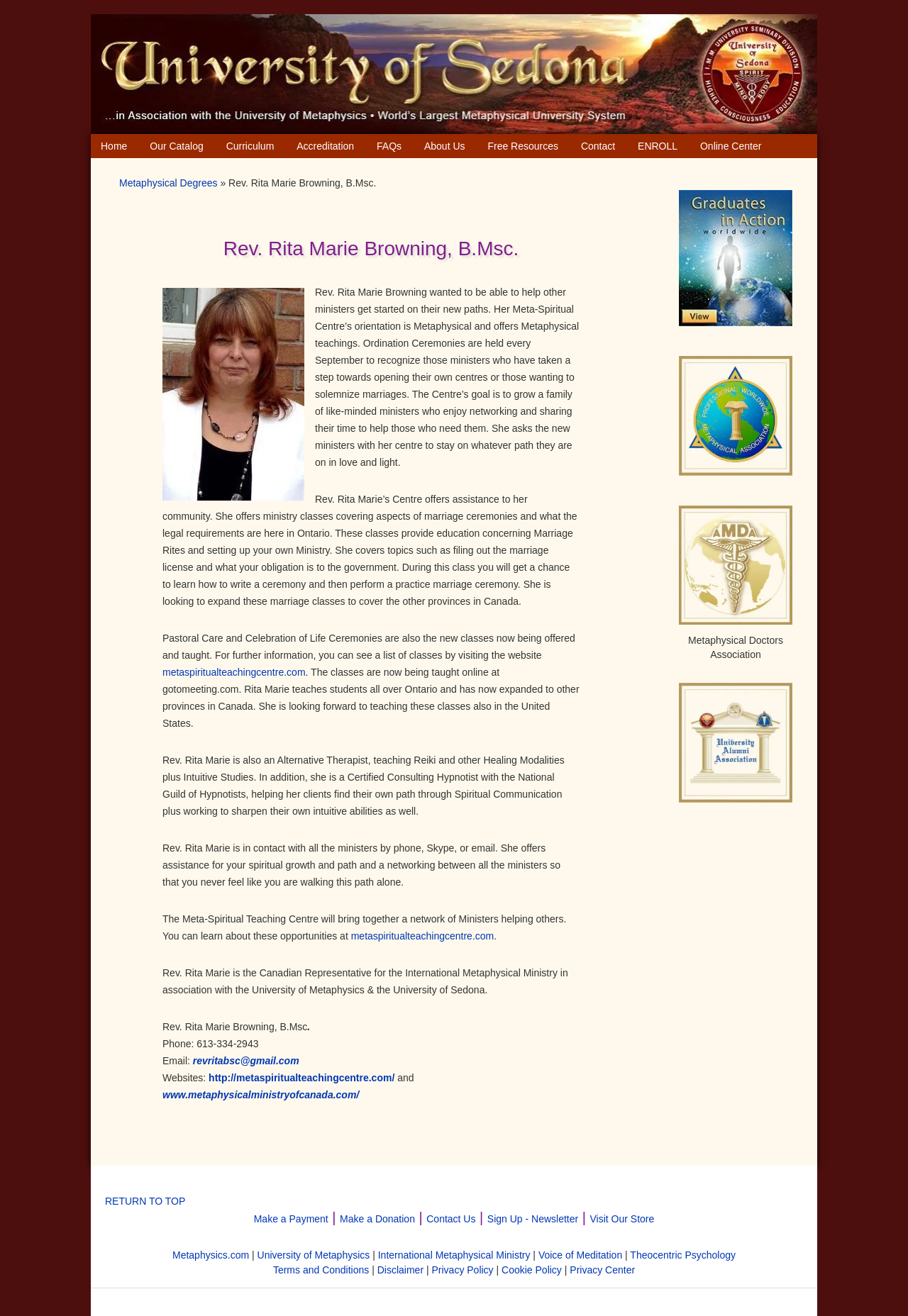Find and indicate the bounding box coordinates of the region you should select to follow the given instruction: "Explore 'Graduates-in-action-worldwide'".

[0.724, 0.144, 0.896, 0.248]